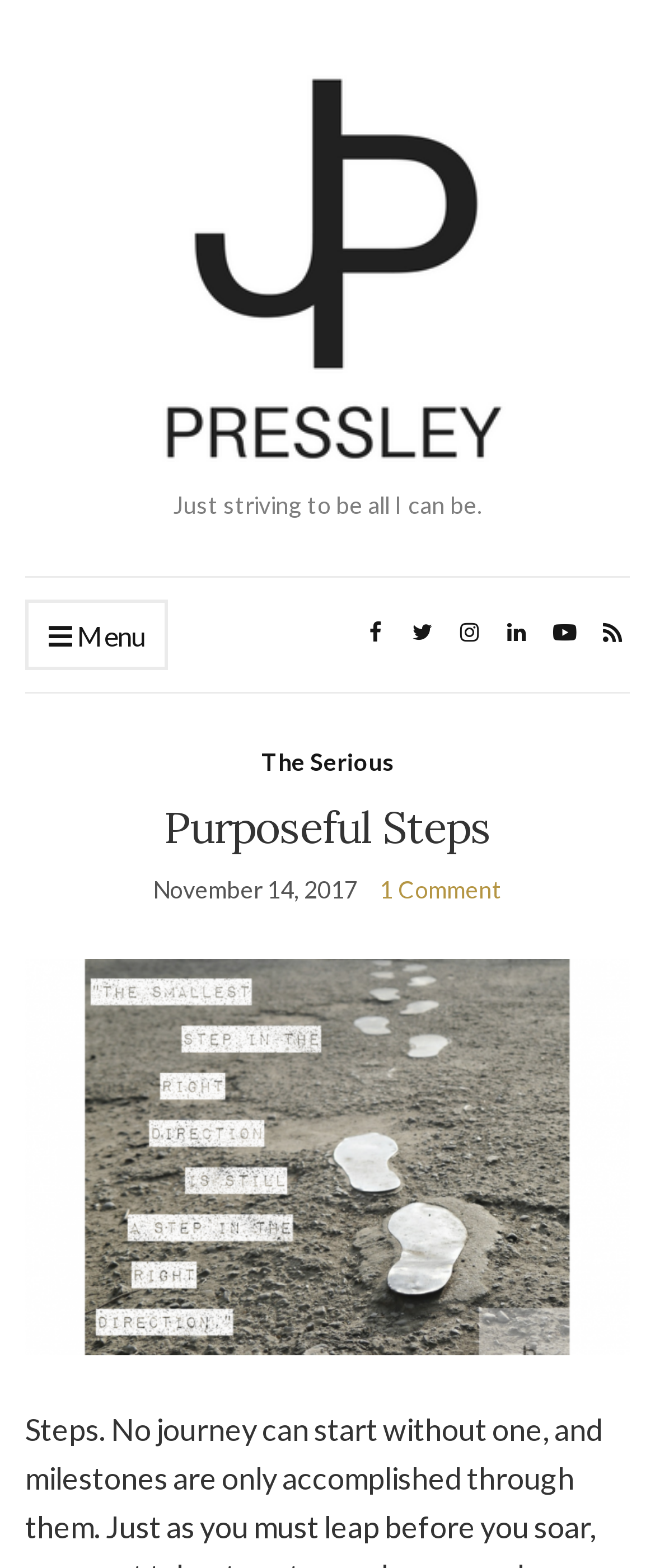Given the description of a UI element: "alt="J.P. Pressley"", identify the bounding box coordinates of the matching element in the webpage screenshot.

[0.115, 0.032, 0.885, 0.295]